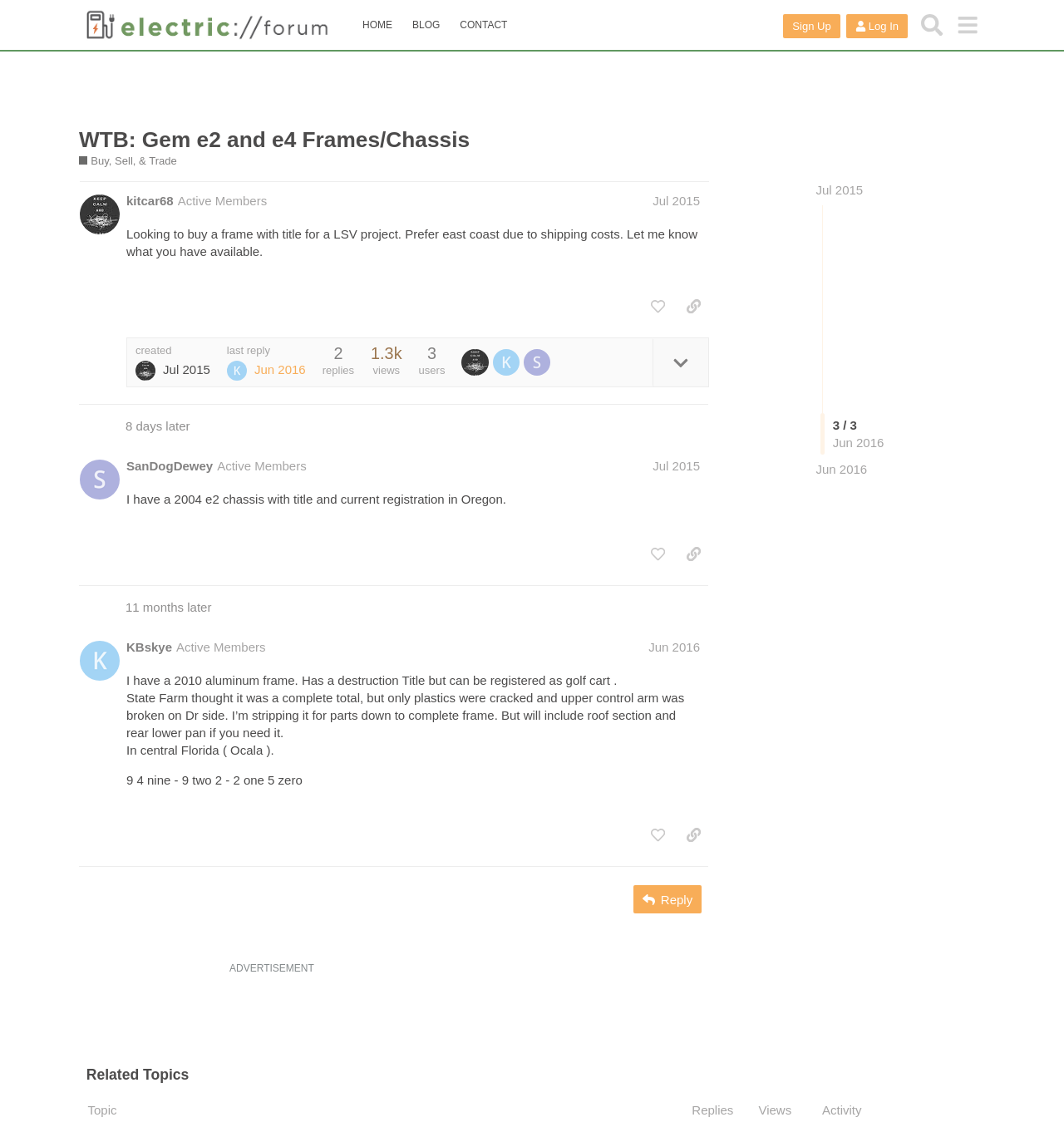Extract the bounding box of the UI element described as: "title="like this post"".

[0.604, 0.259, 0.633, 0.285]